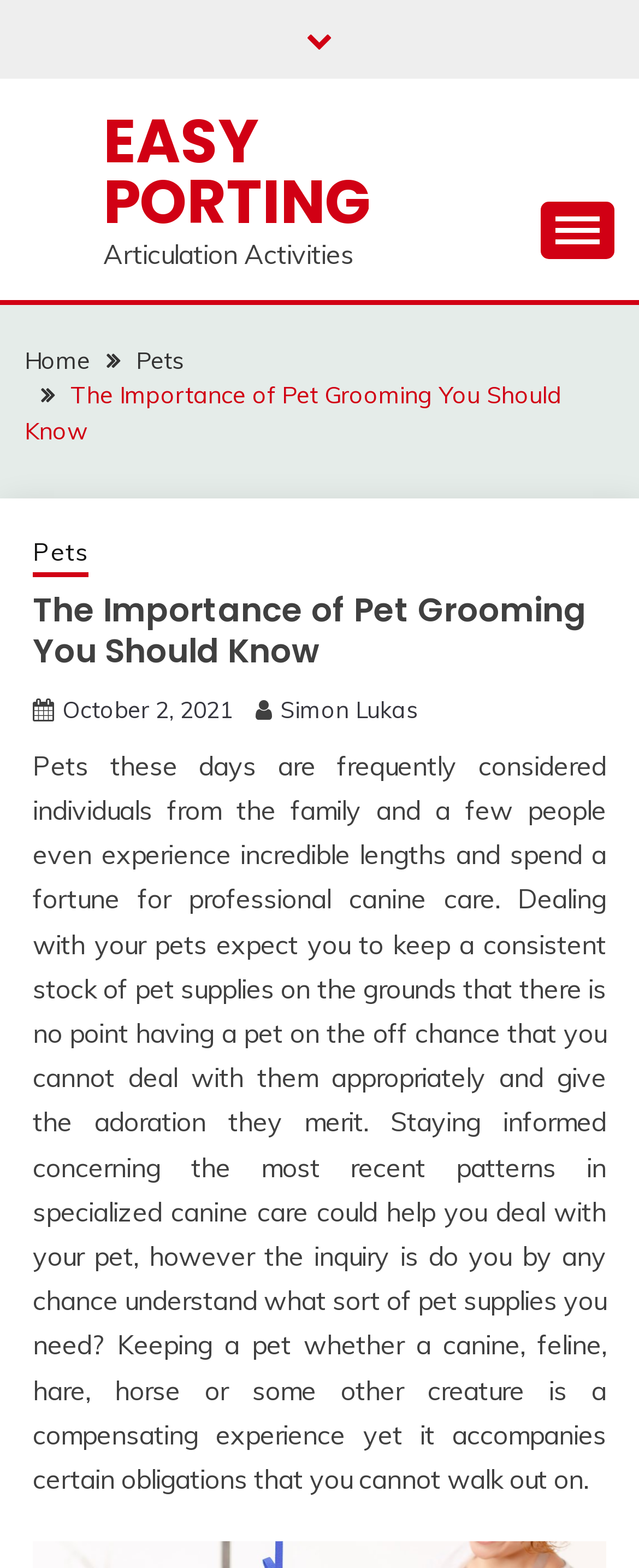Give a one-word or one-phrase response to the question:
What is the category of the article?

Pets